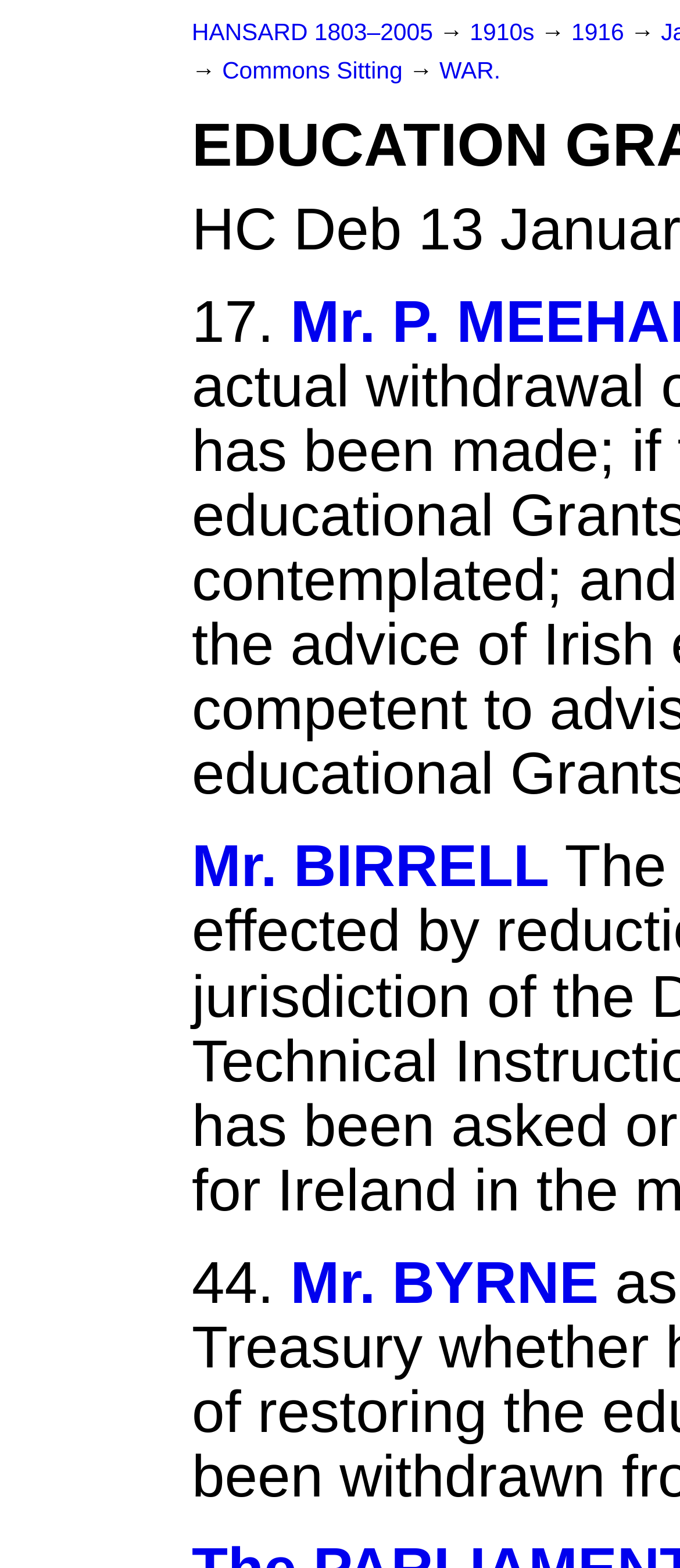Your task is to find and give the main heading text of the webpage.

EDUCATION GRANTS (IRELAND).